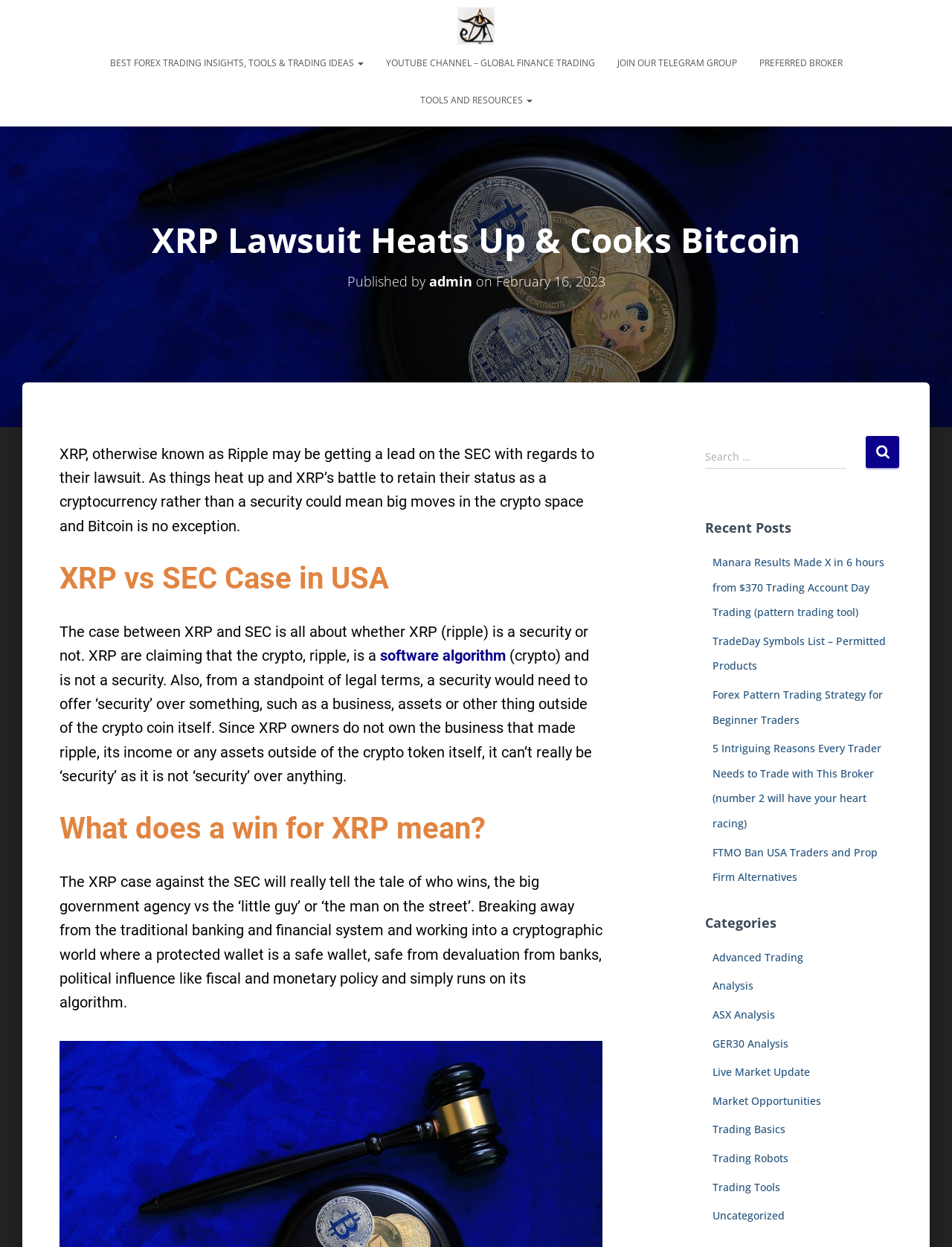What is the topic of the section below the article?
Give a comprehensive and detailed explanation for the question.

Below the article, there is a section with the heading 'Recent Posts'. This section lists several links to other articles, including 'Manara Results Made X in 6 hours from $370 Trading Account Day Trading (pattern trading tool)' and others.